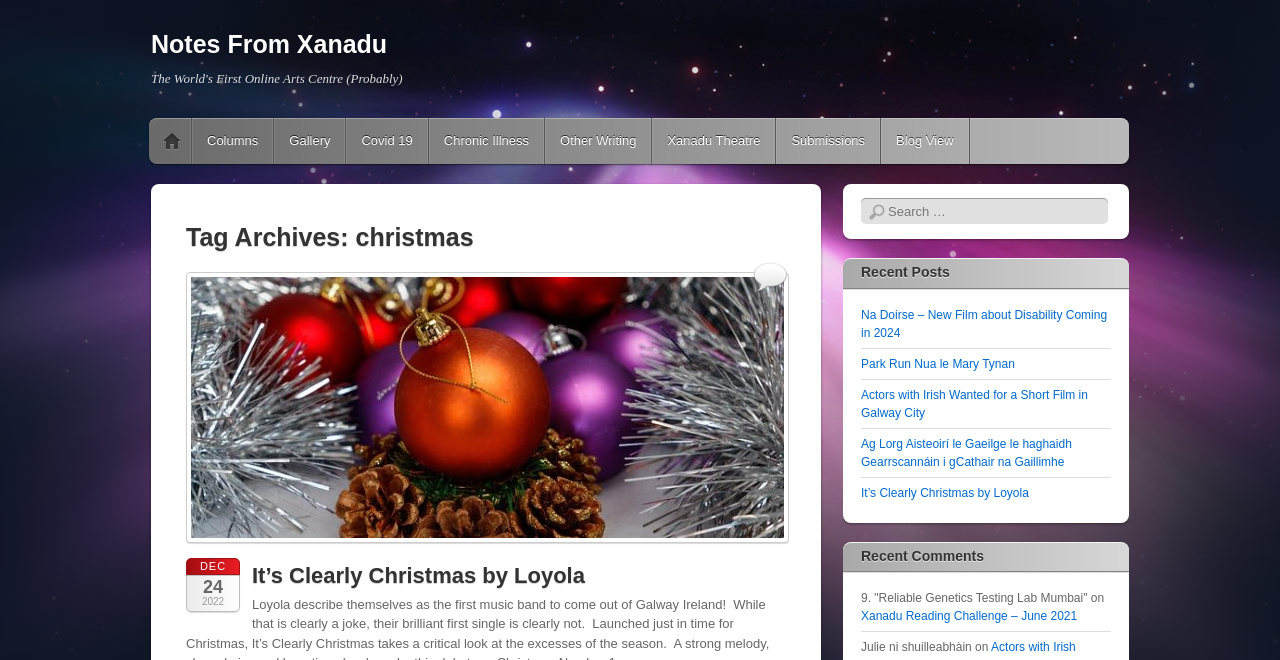Using the provided element description: "Uncategorized", determine the bounding box coordinates of the corresponding UI element in the screenshot.

None